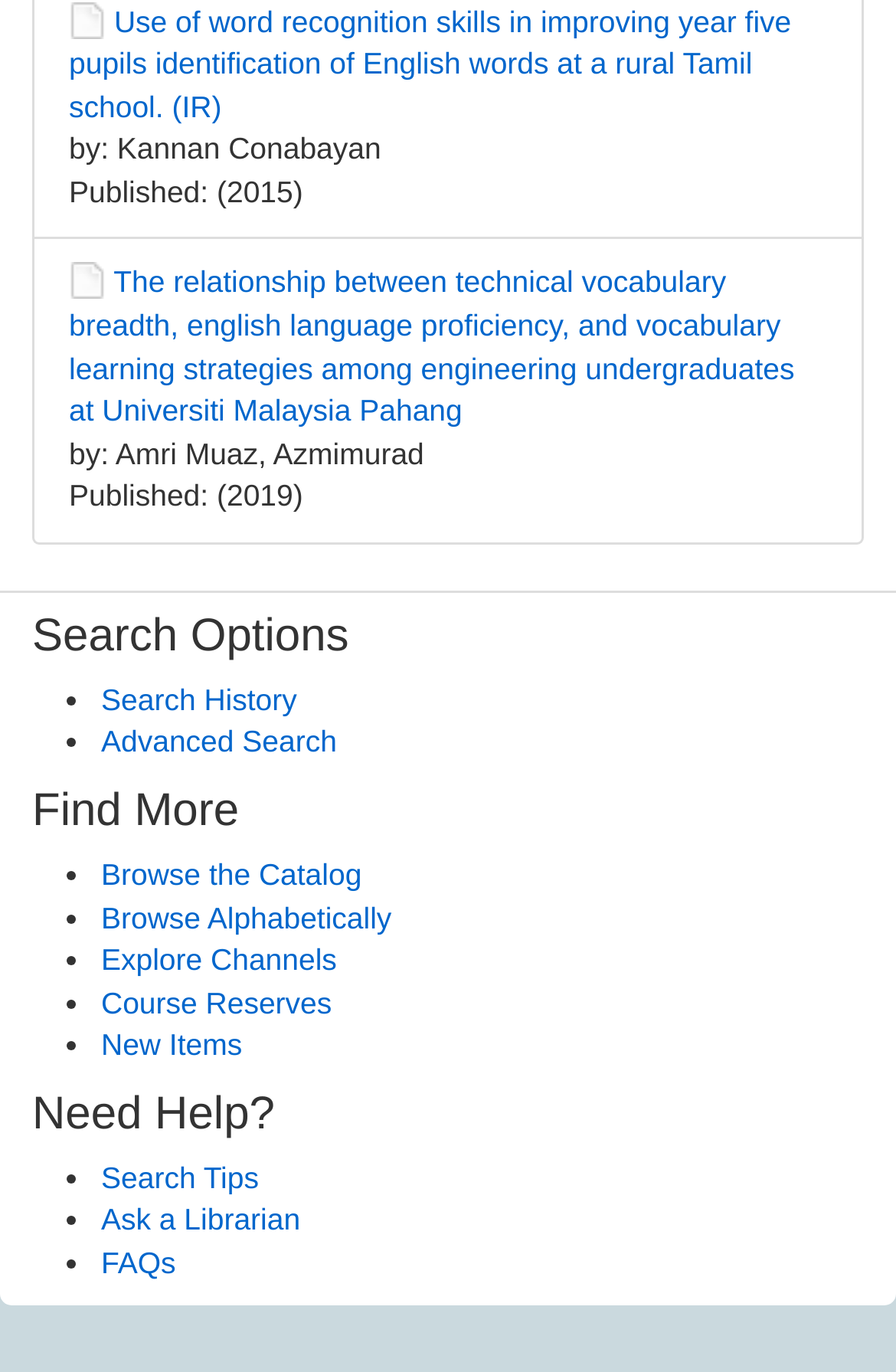How many help options are available?
Could you give a comprehensive explanation in response to this question?

Under the 'Need Help?' heading, I can see three links, 'Search Tips', 'Ask a Librarian', and 'FAQs', which are the available help options.